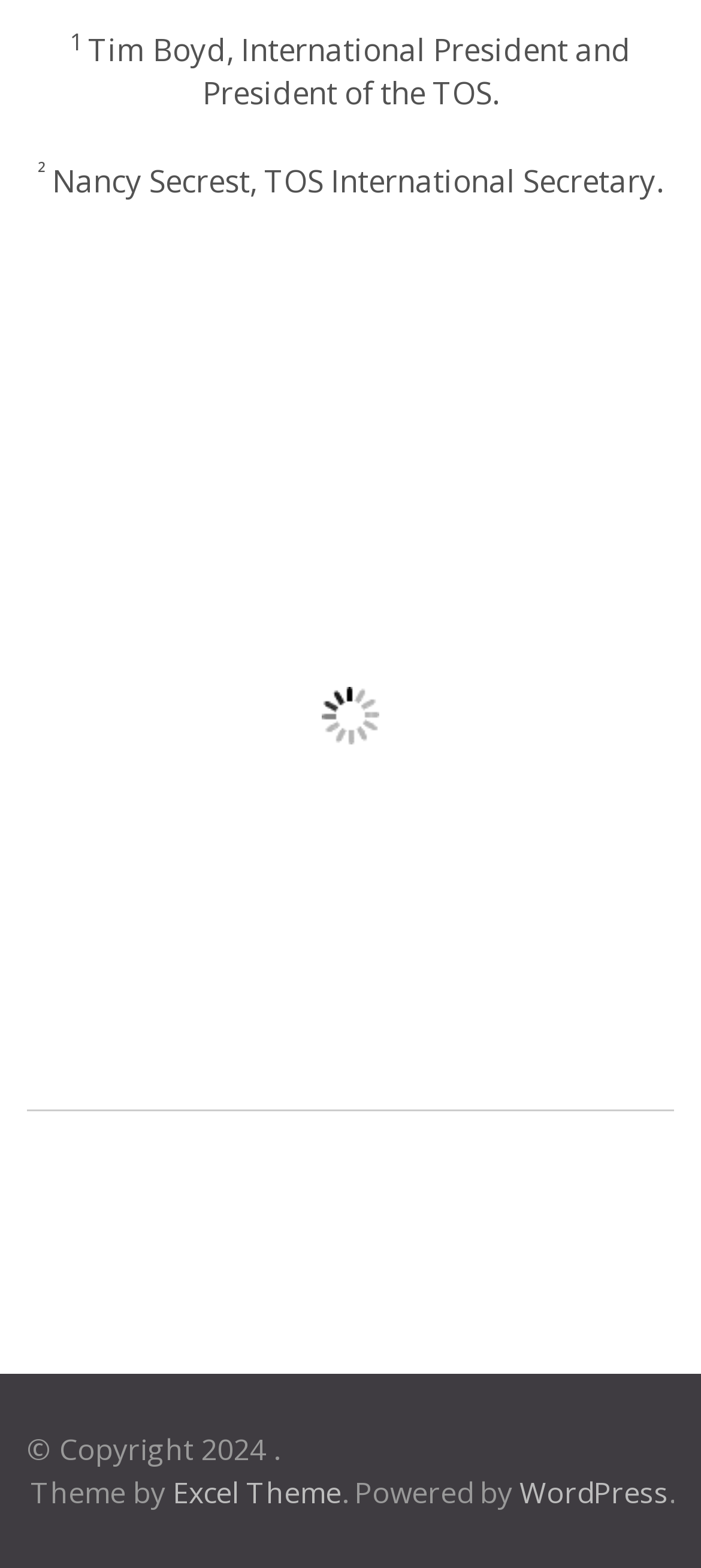What is the copyright year of the webpage?
Using the screenshot, give a one-word or short phrase answer.

2024